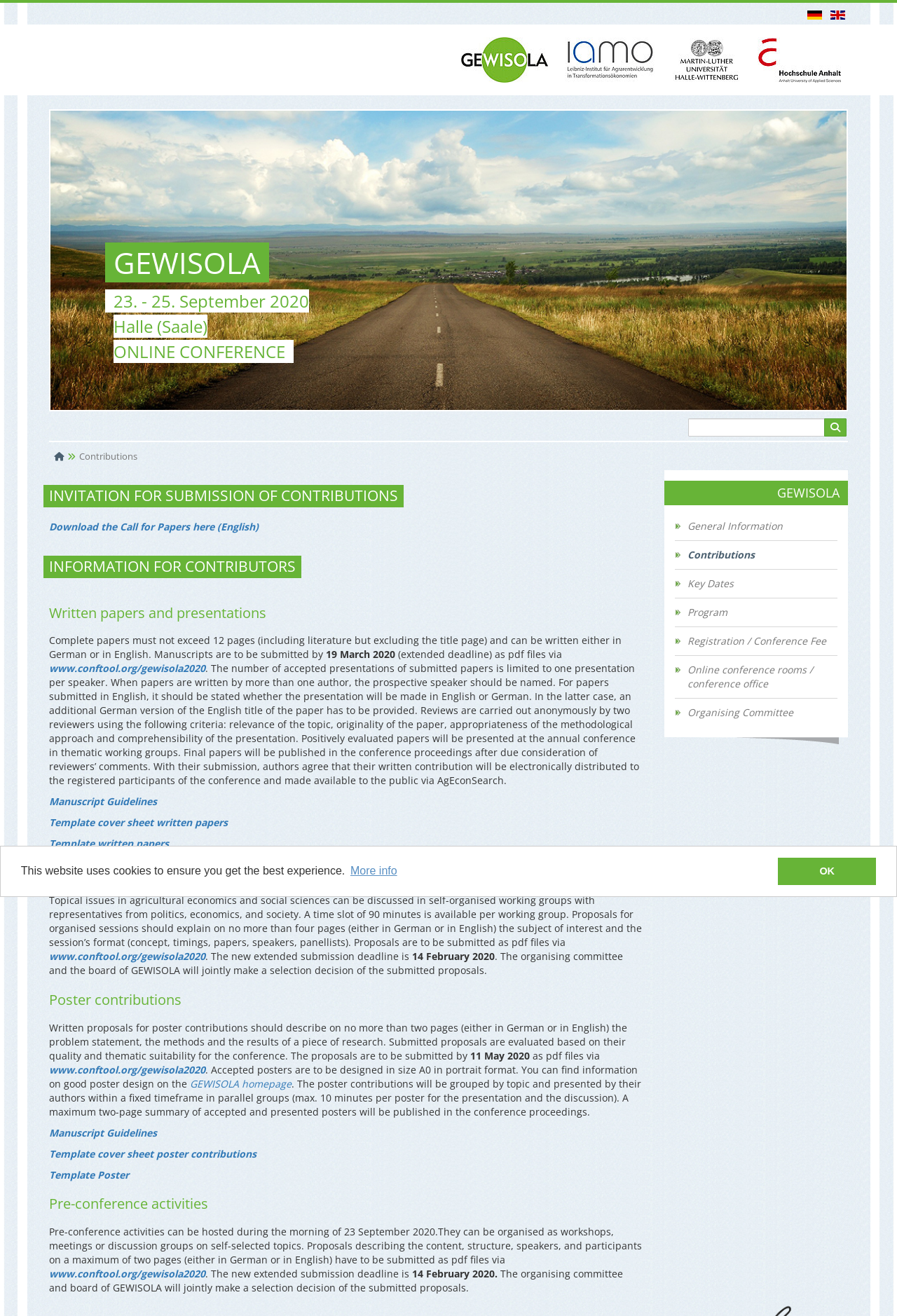Please determine the bounding box coordinates of the element to click on in order to accomplish the following task: "Click the 'GEWISOLA' link". Ensure the coordinates are four float numbers ranging from 0 to 1, i.e., [left, top, right, bottom].

[0.127, 0.182, 0.928, 0.217]